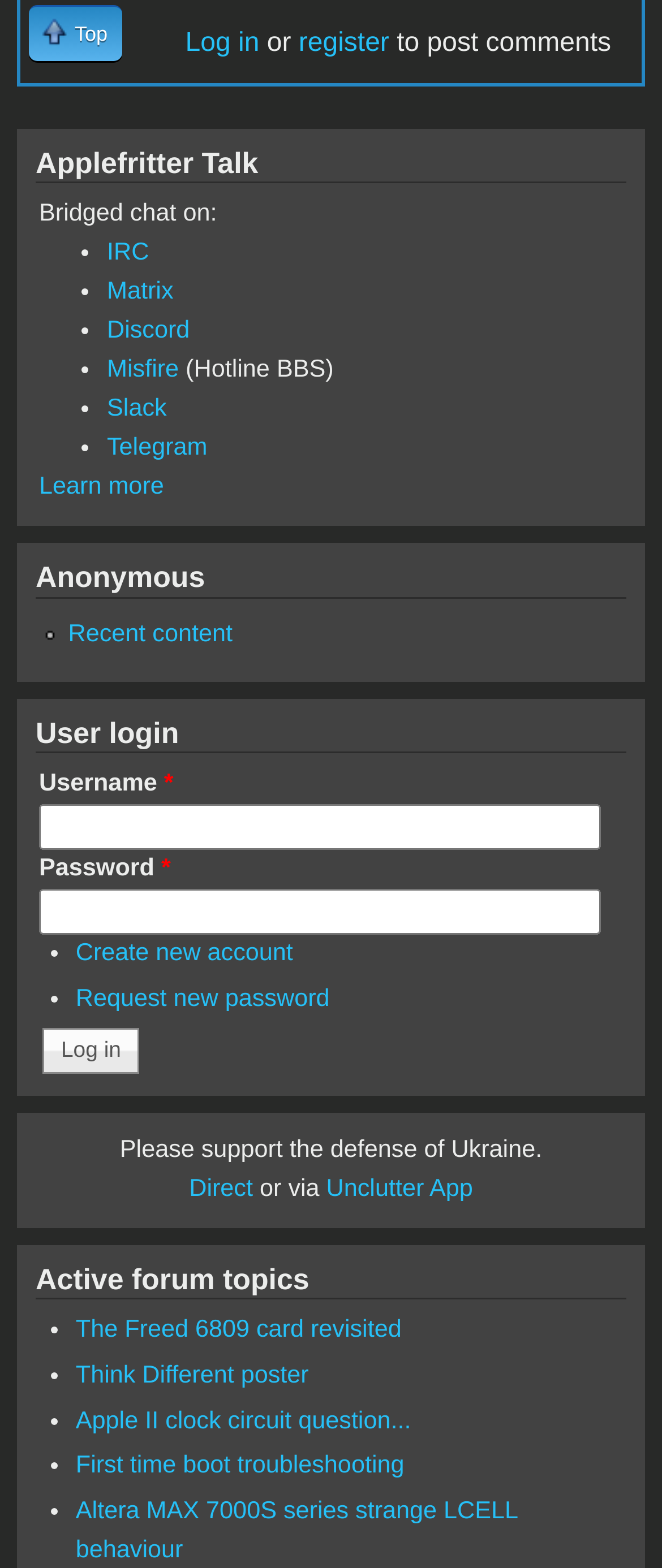Using the element description: "First time boot troubleshooting", determine the bounding box coordinates. The coordinates should be in the format [left, top, right, bottom], with values between 0 and 1.

[0.114, 0.926, 0.611, 0.944]